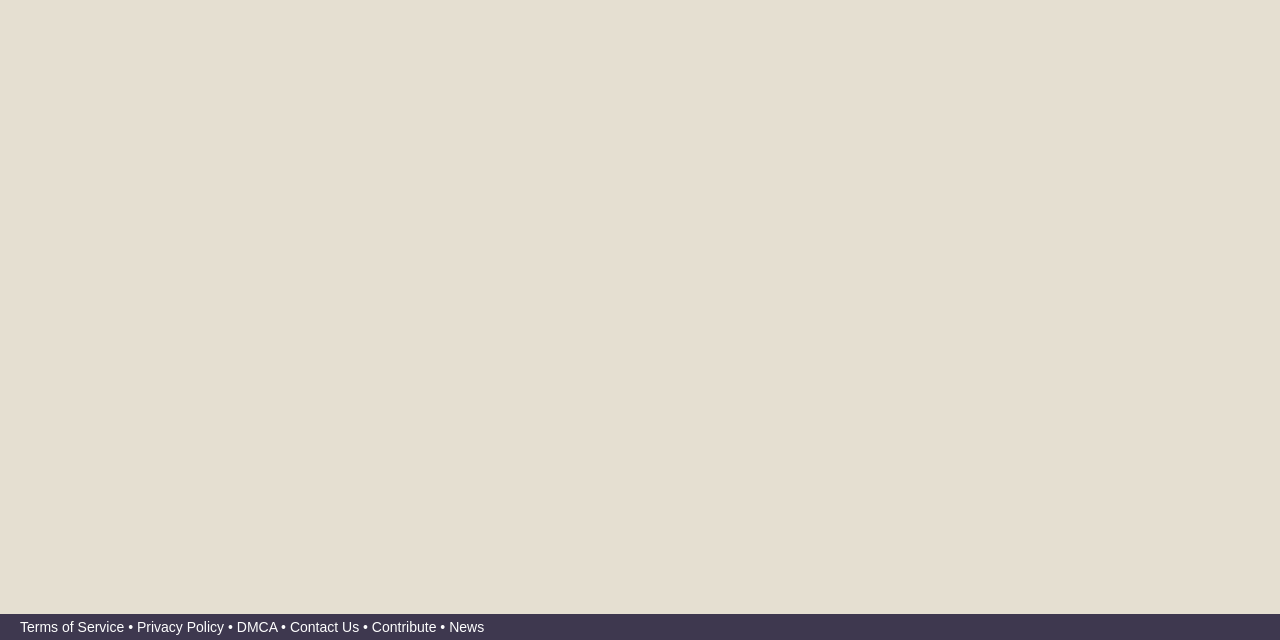Determine the bounding box coordinates (top-left x, top-left y, bottom-right x, bottom-right y) of the UI element described in the following text: Privacy Policy

[0.107, 0.967, 0.175, 0.992]